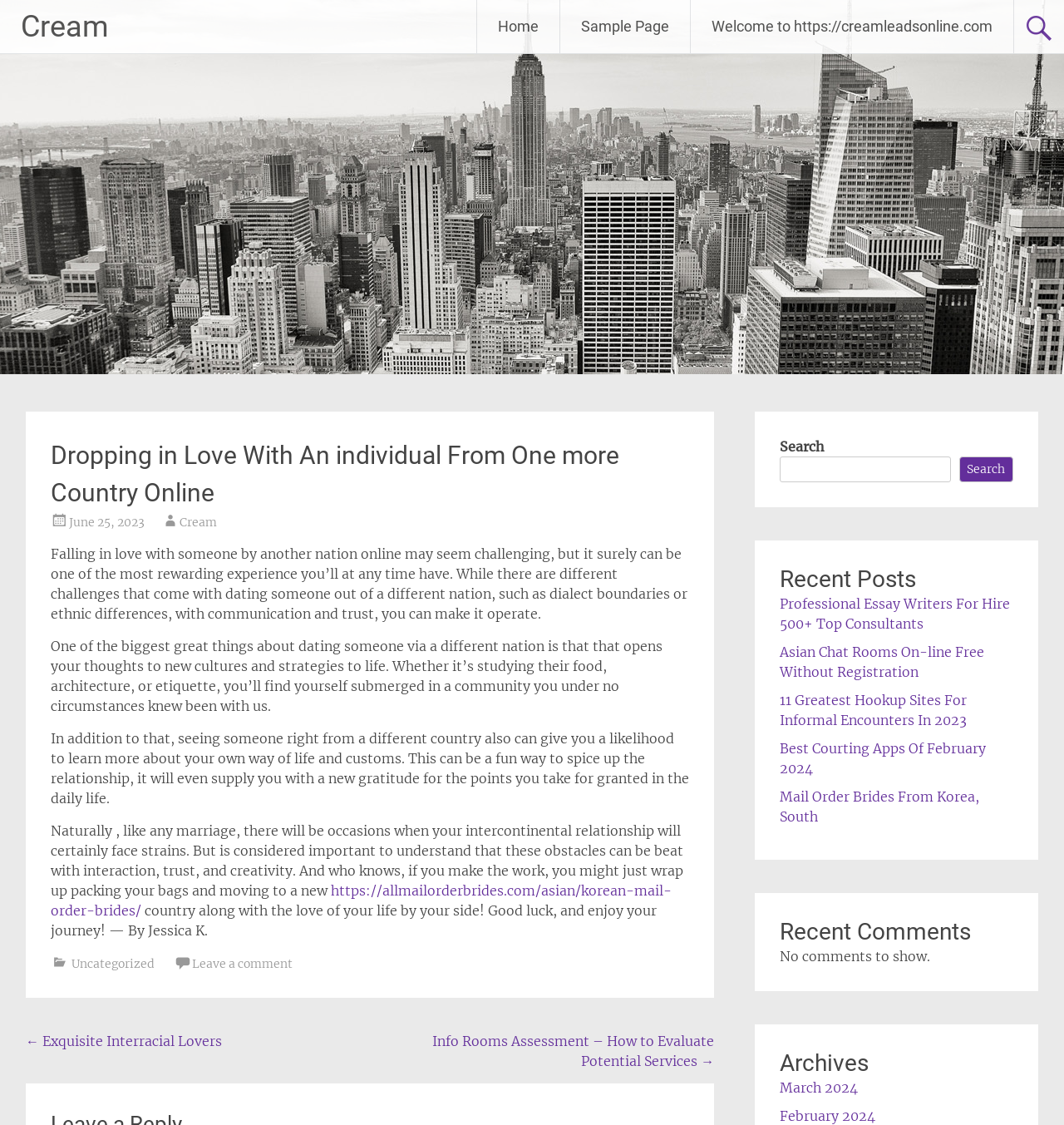Please answer the following question using a single word or phrase: 
How many recent posts are listed?

5